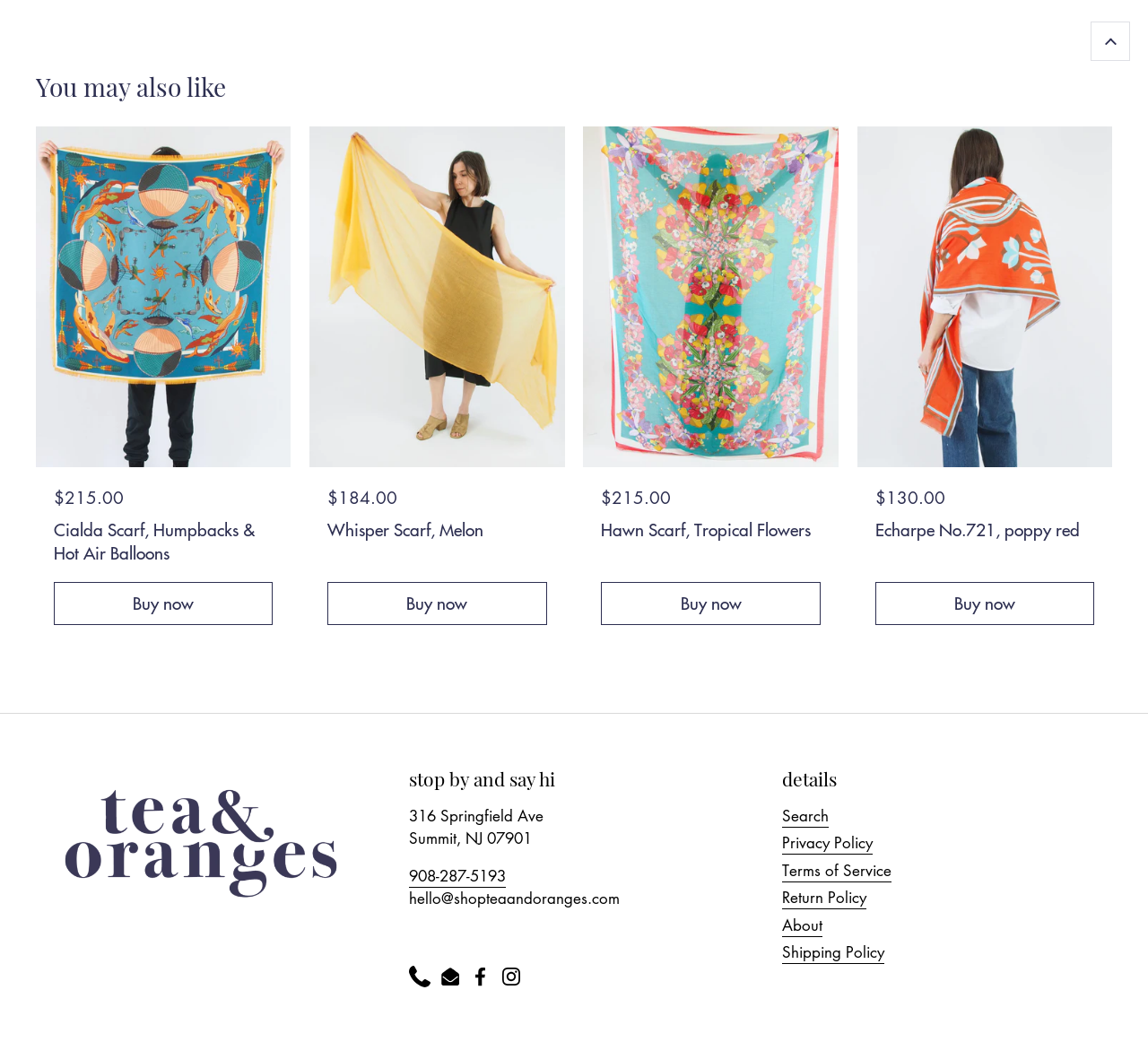Kindly determine the bounding box coordinates for the area that needs to be clicked to execute this instruction: "Buy Hawn Scarf, Tropical Flowers".

[0.524, 0.558, 0.715, 0.6]